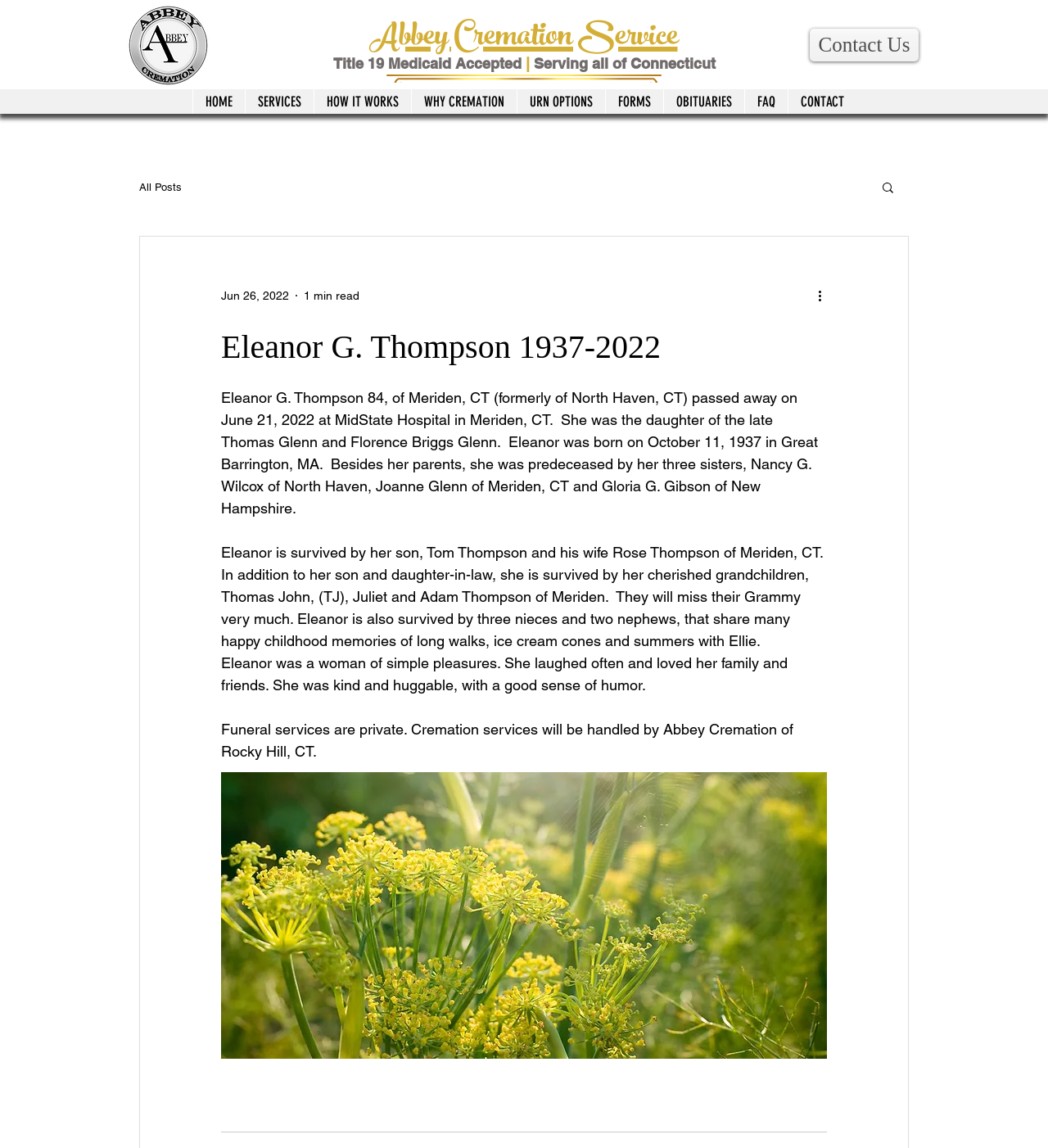What is the name of Eleanor's son?
Look at the screenshot and respond with one word or a short phrase.

Tom Thompson